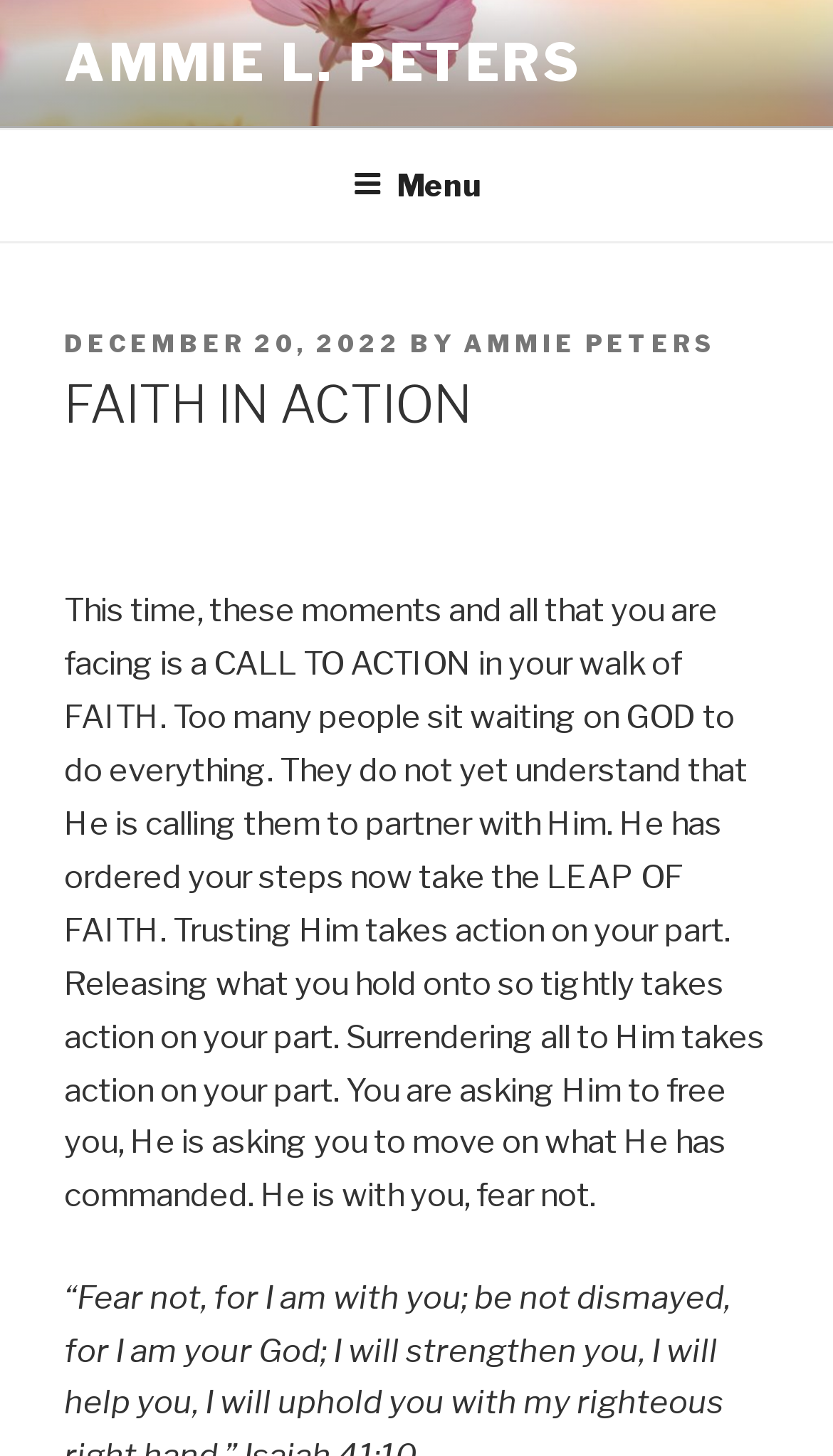What is the main theme of the post?
Look at the image and provide a short answer using one word or a phrase.

Faith in Action